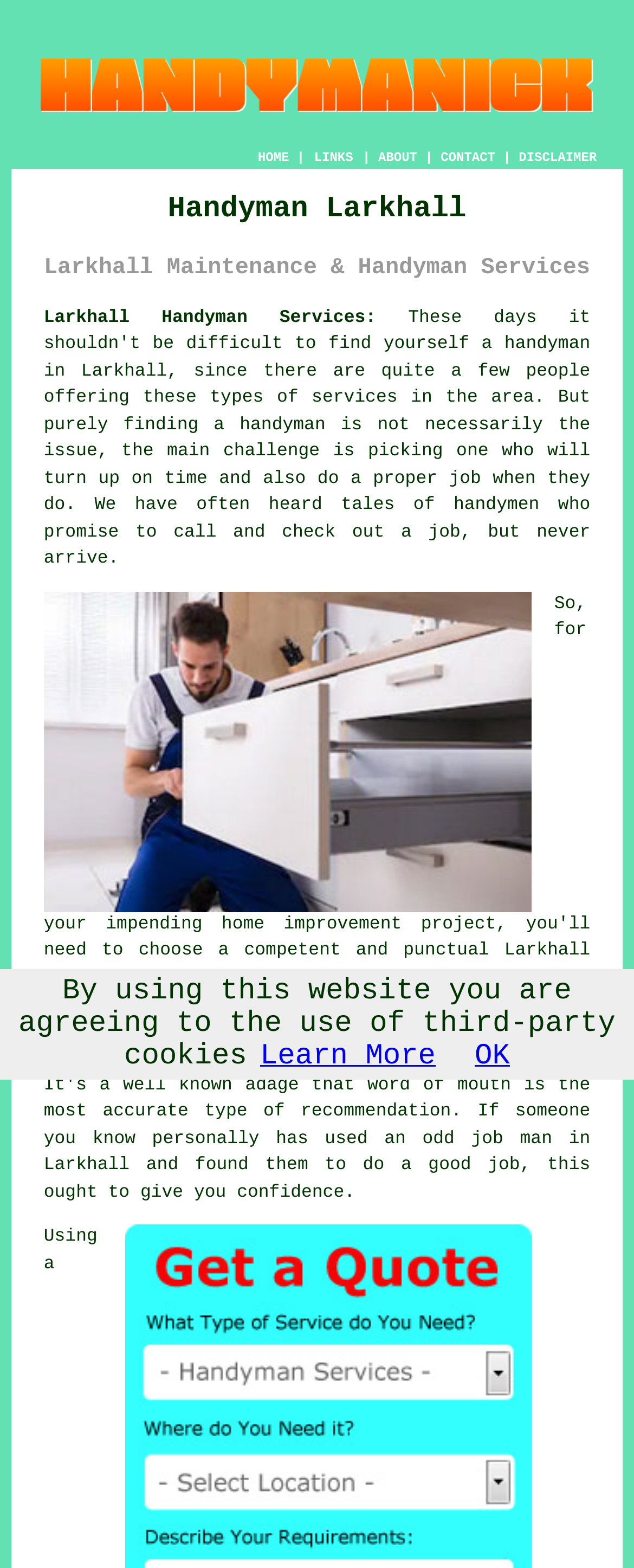Identify the bounding box coordinates for the region of the element that should be clicked to carry out the instruction: "Click the HOME link". The bounding box coordinates should be four float numbers between 0 and 1, i.e., [left, top, right, bottom].

[0.407, 0.096, 0.456, 0.106]